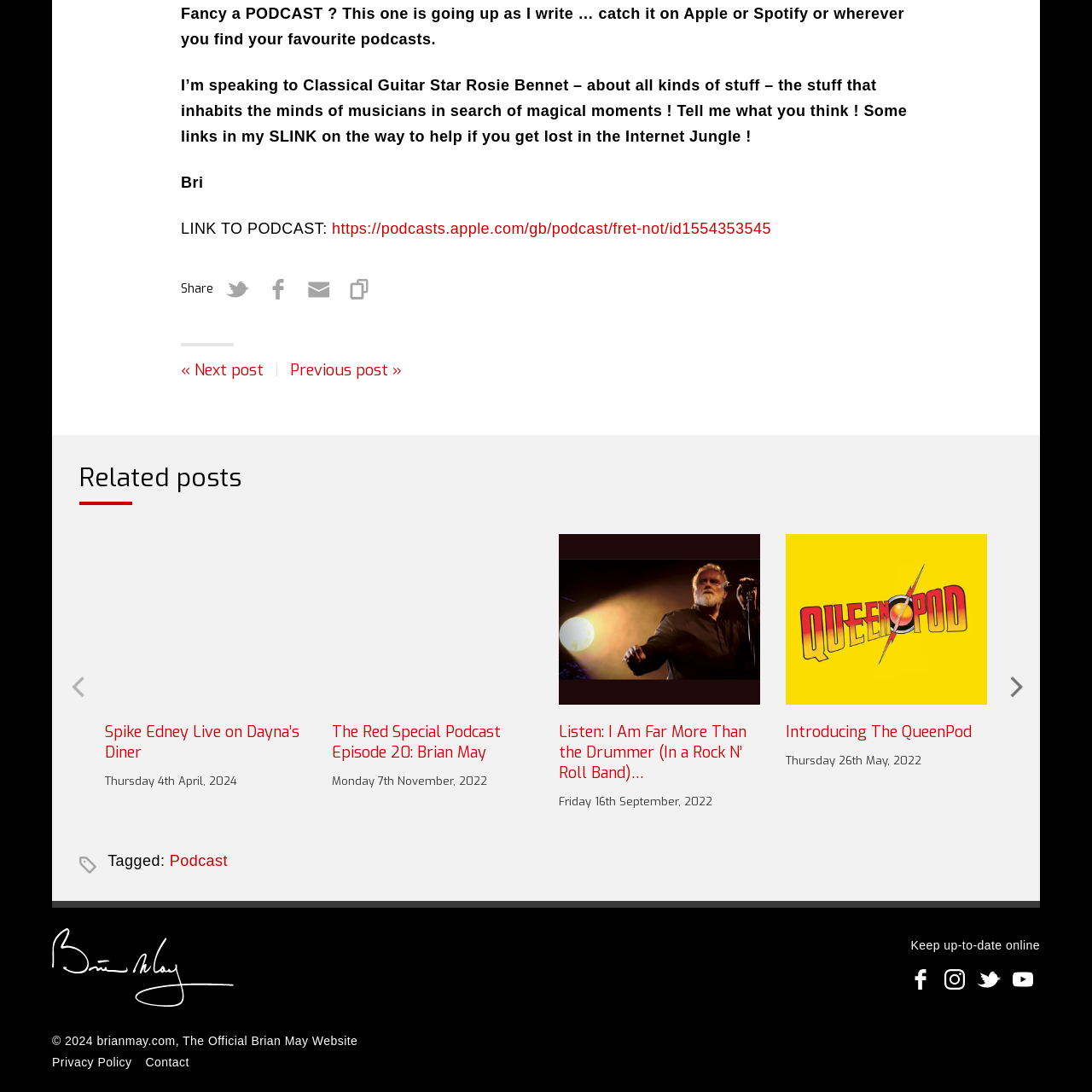Refer to the image enclosed in the red bounding box, then answer the following question in a single word or phrase: What topics are discussed in the podcast?

Food, culture, personal stories